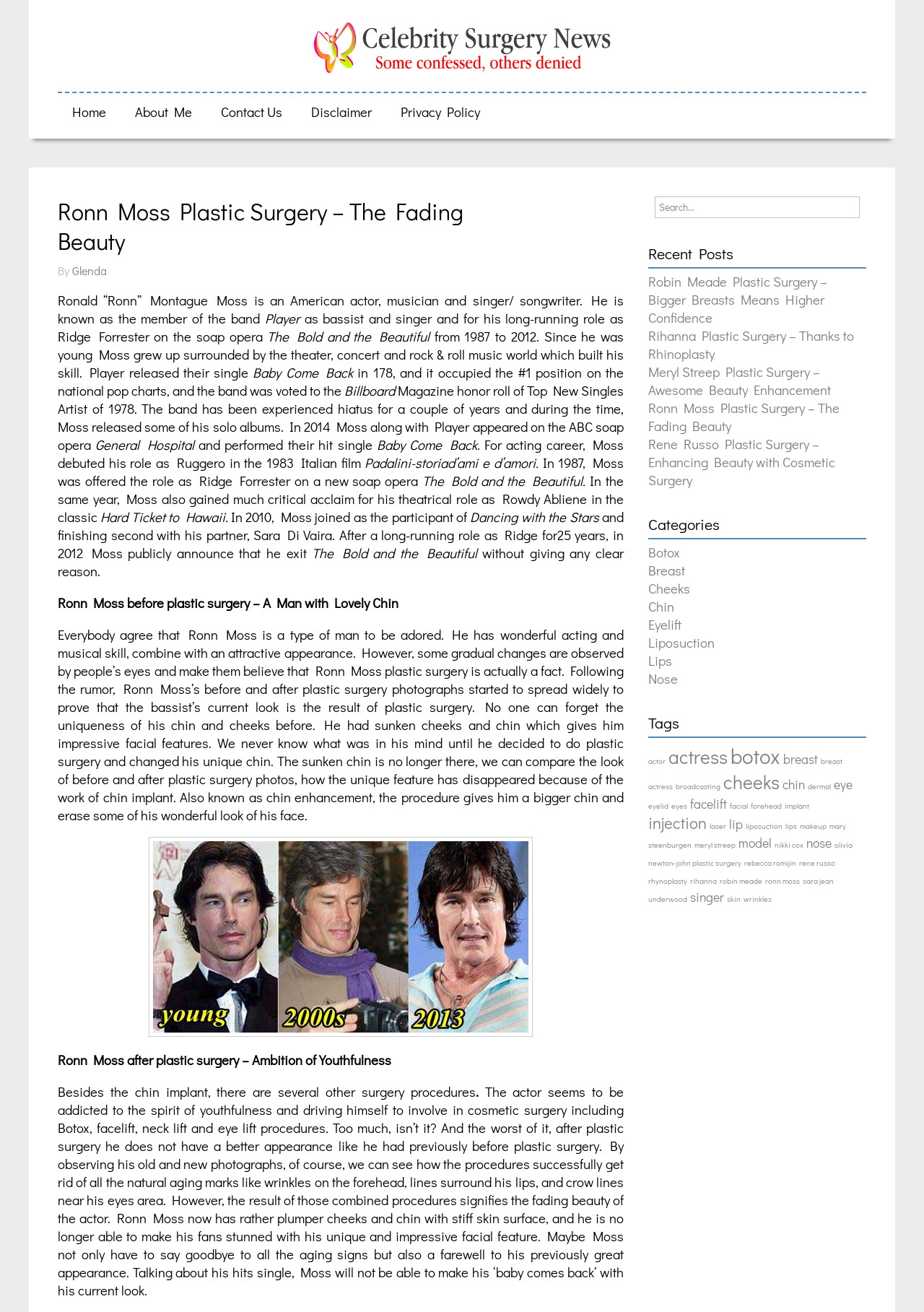What is the name of the band Ronn Moss is a member of?
Identify the answer in the screenshot and reply with a single word or phrase.

Player